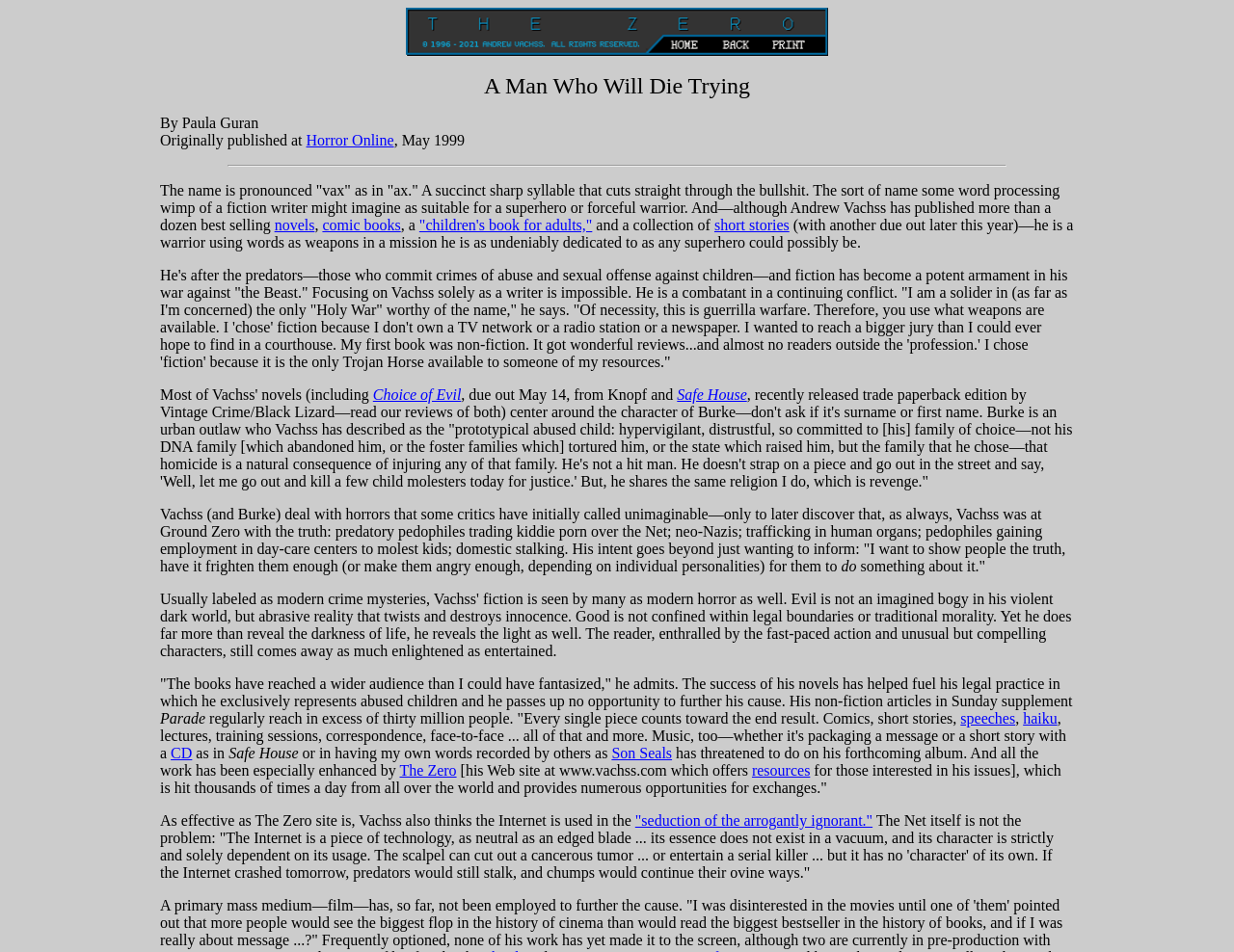Identify the bounding box coordinates for the element that needs to be clicked to fulfill this instruction: "Visit The Zero website". Provide the coordinates in the format of four float numbers between 0 and 1: [left, top, right, bottom].

[0.324, 0.801, 0.37, 0.818]